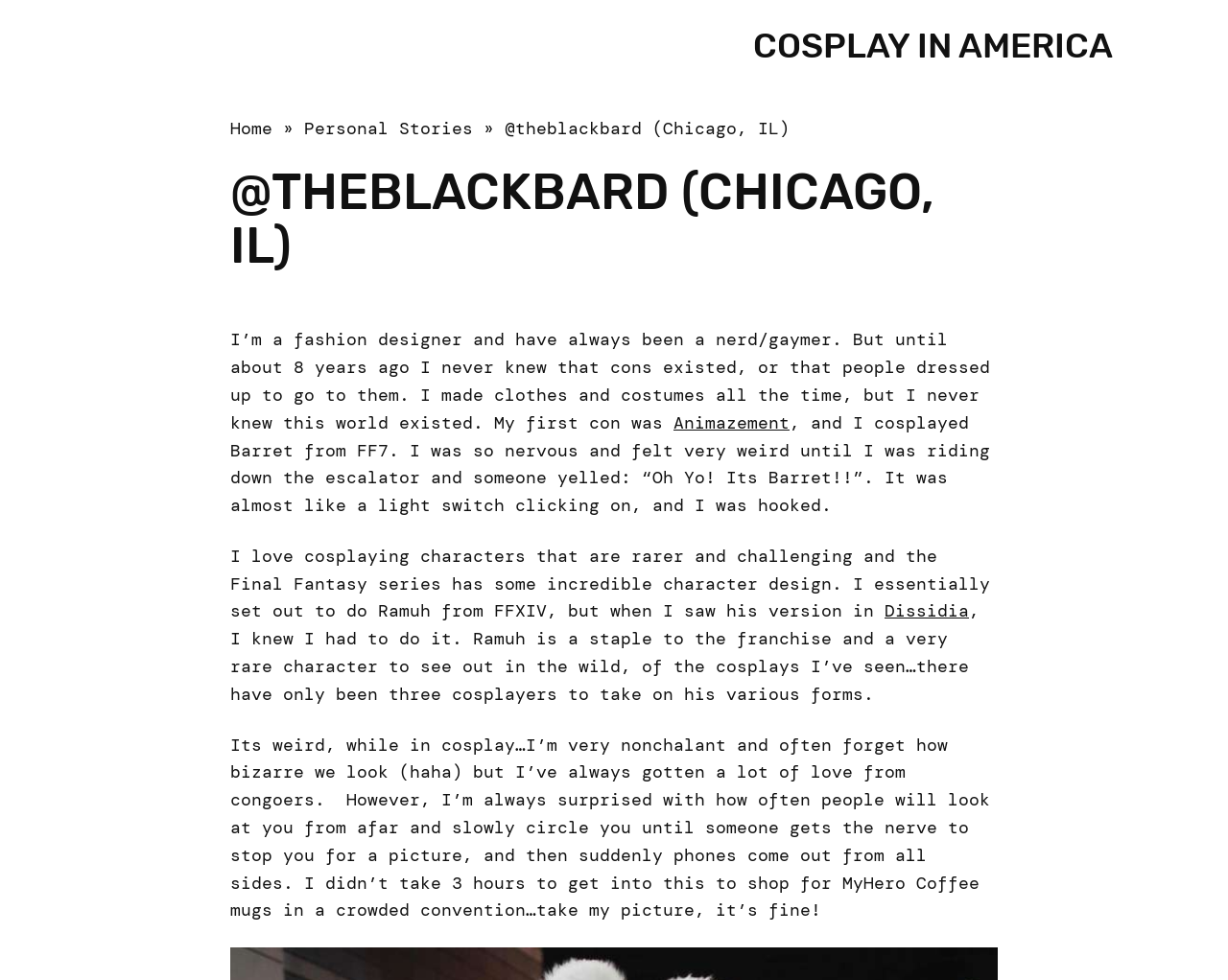Given the element description "Personal Stories" in the screenshot, predict the bounding box coordinates of that UI element.

[0.248, 0.119, 0.385, 0.143]